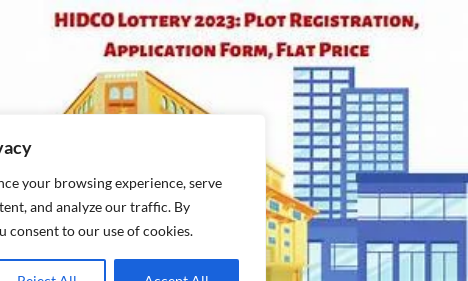Who is the target audience for the HIDCO Lottery? Based on the screenshot, please respond with a single word or phrase.

Low-income families